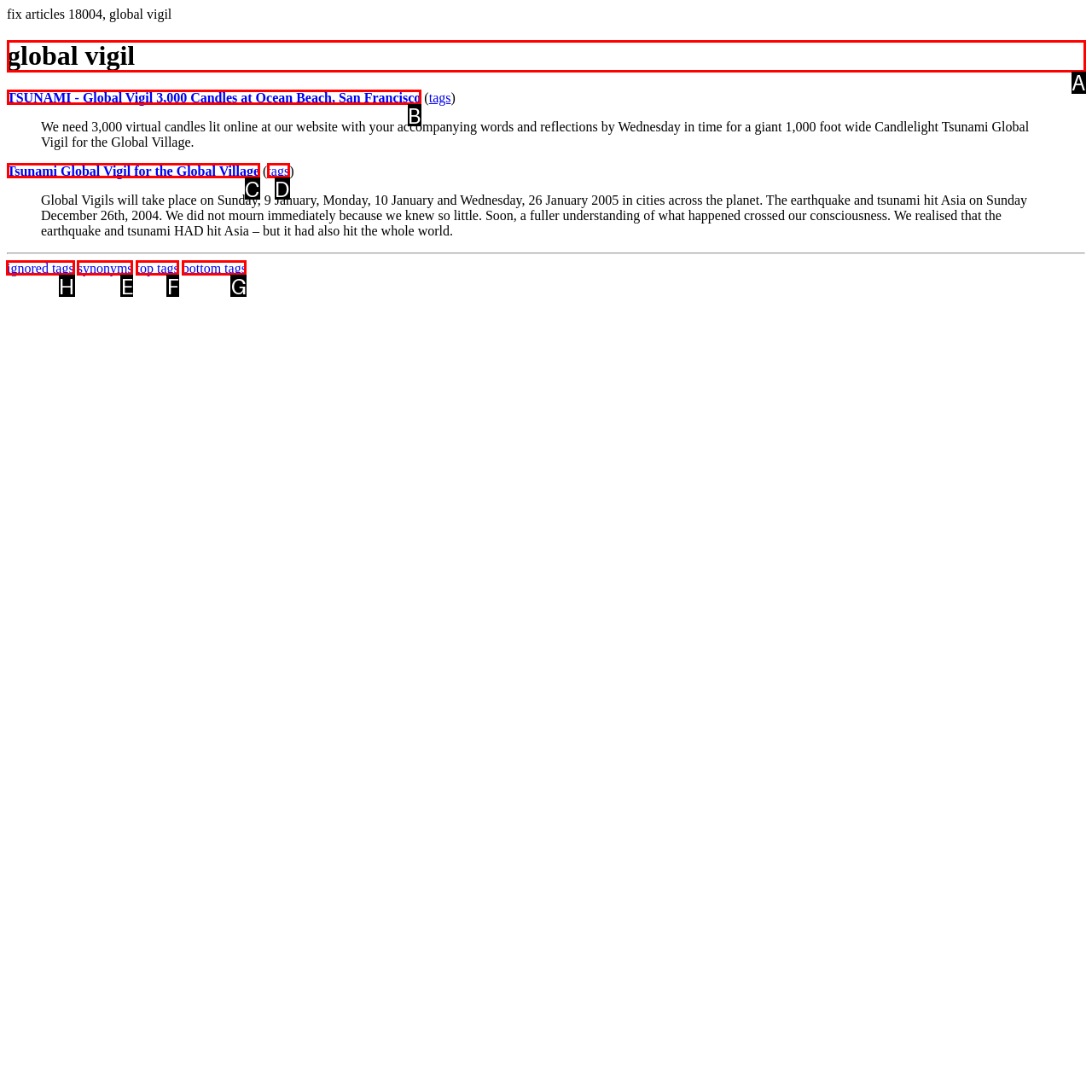From the given options, tell me which letter should be clicked to complete this task: explore ignored tags
Answer with the letter only.

H